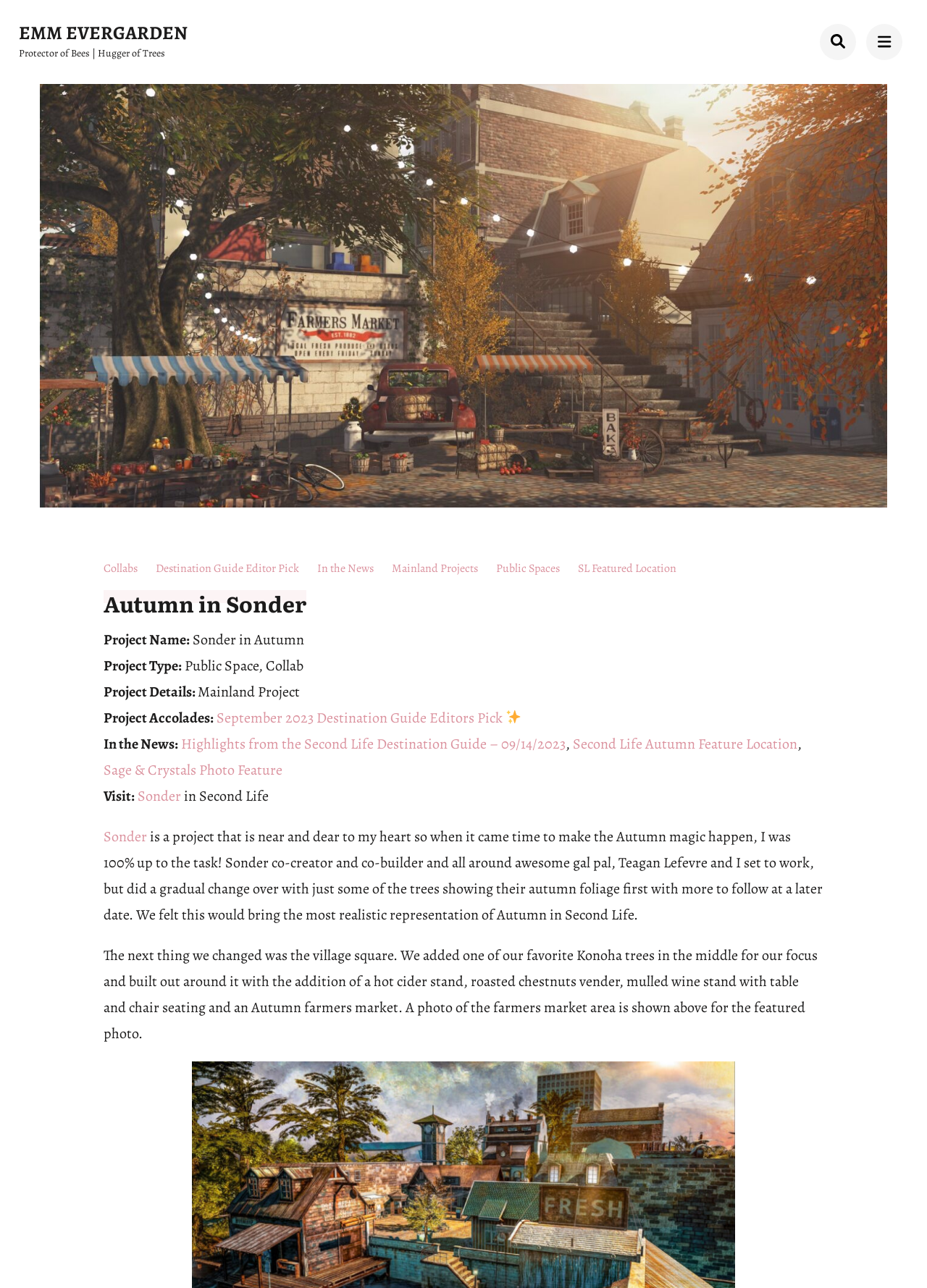Please reply to the following question with a single word or a short phrase:
What is the project name?

Sonder in Autumn